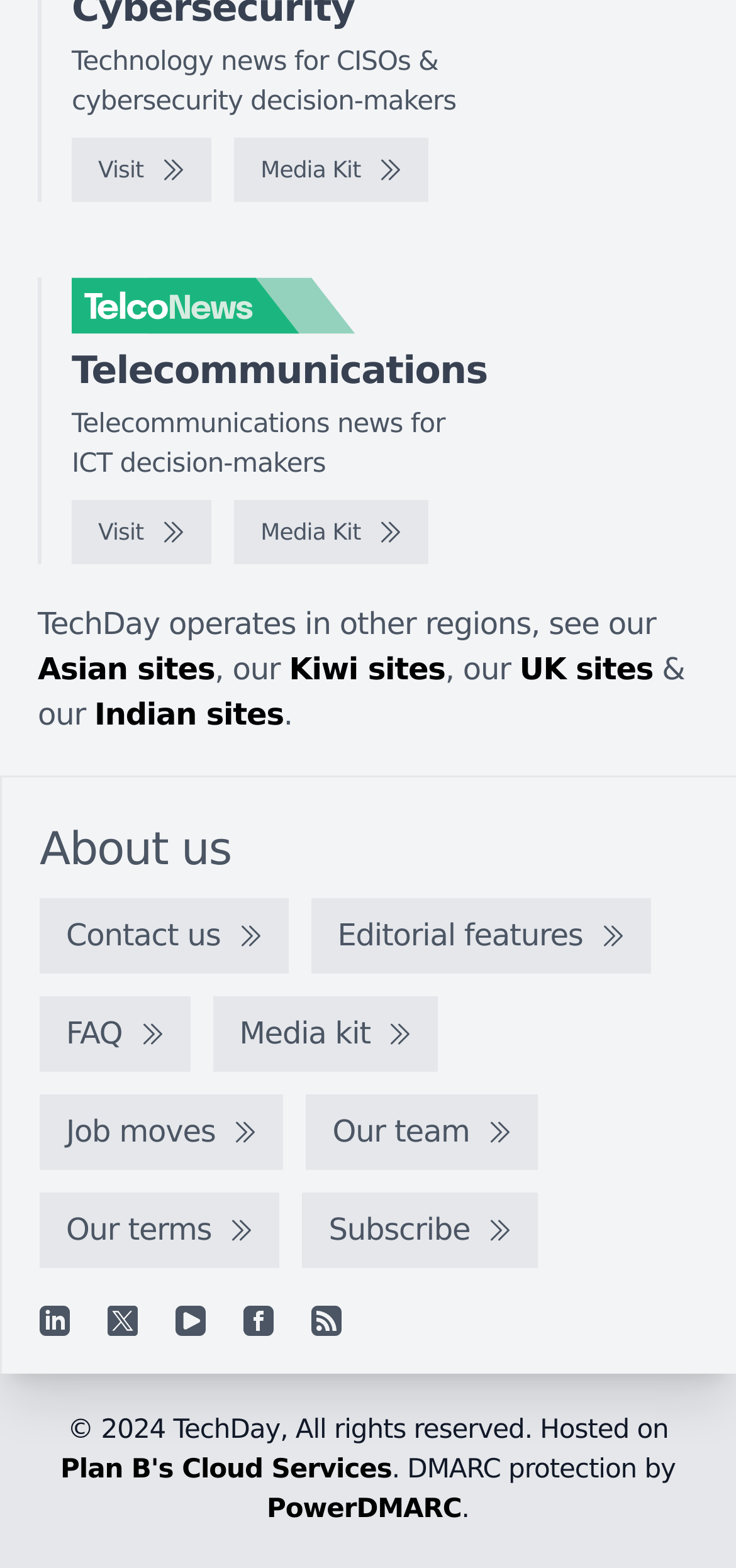Consider the image and give a detailed and elaborate answer to the question: 
What is the name of the company hosting this website?

The static text at the bottom of the webpage mentions 'Hosted on Plan B's Cloud Services', which indicates that Plan B's Cloud Services is the company hosting this website.